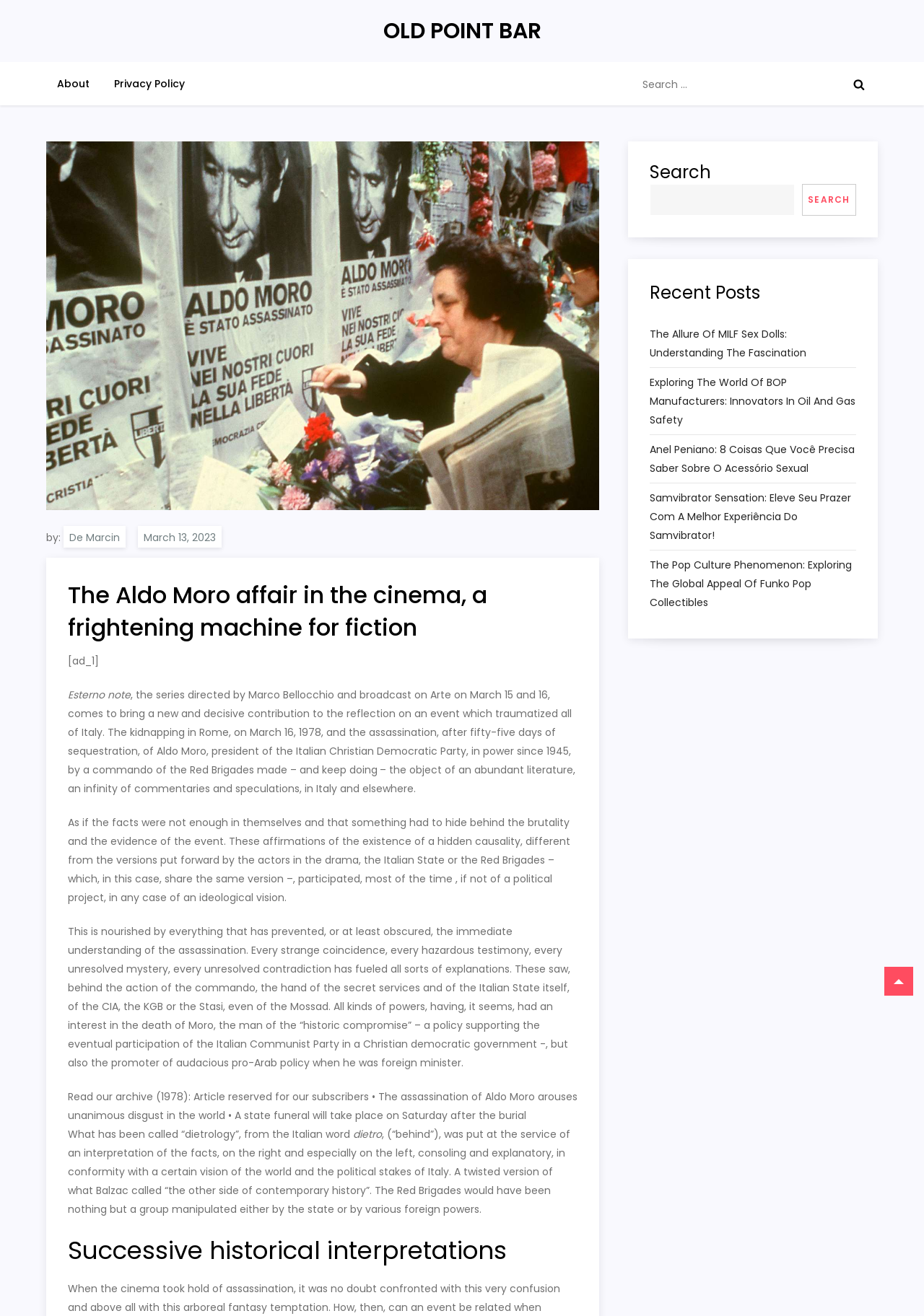What is the purpose of the search bar?
Please provide a comprehensive answer to the question based on the webpage screenshot.

The purpose of the search bar can be inferred by its location and functionality. The search bar is located at the top of the page, and it has a placeholder text that says 'Search for:'. This suggests that the search bar is intended for users to search for articles or content on the website.